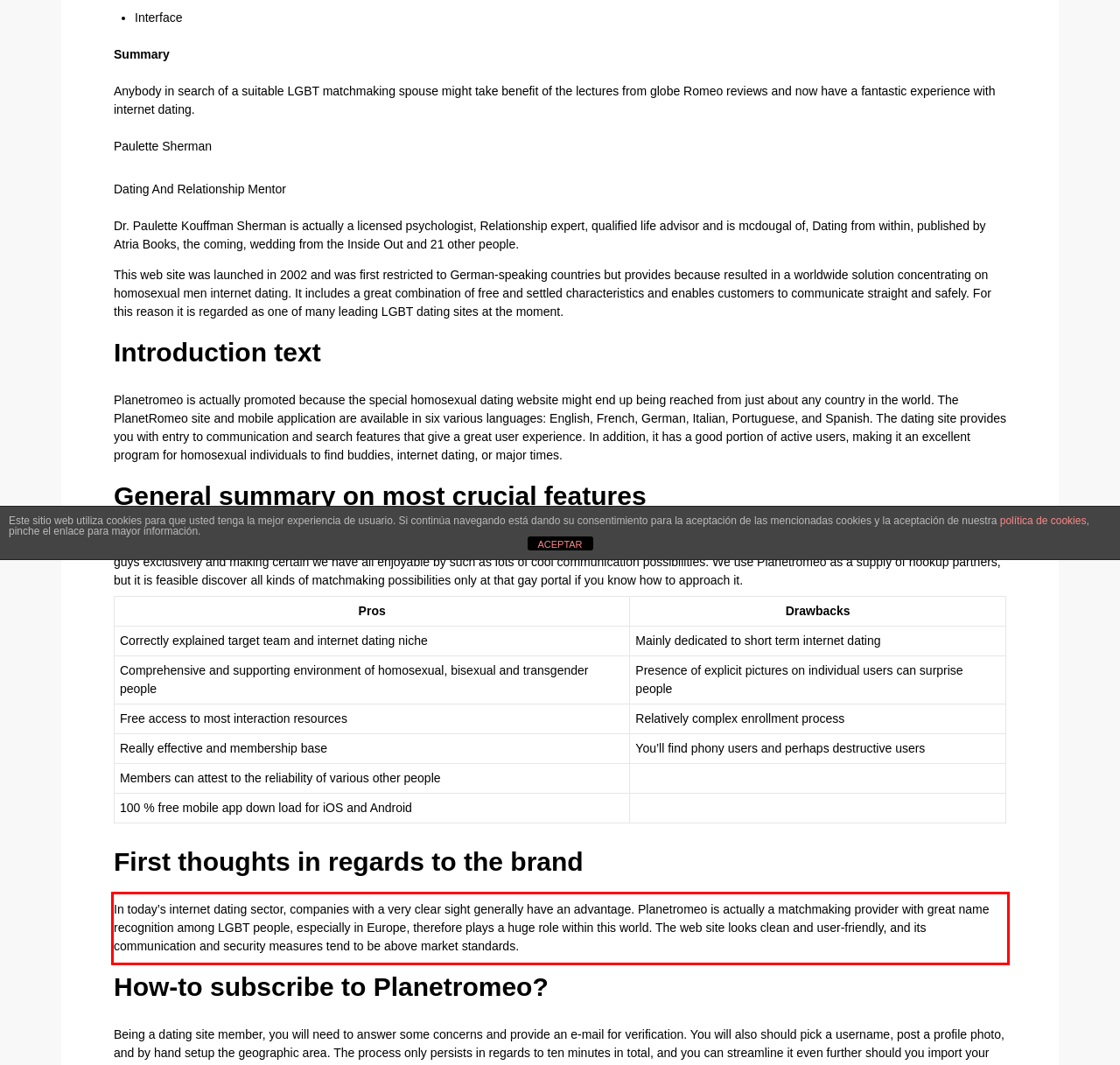Identify the text within the red bounding box on the webpage screenshot and generate the extracted text content.

In today’s internet dating sector, companies with a very clear sight generally have an advantage. Planetromeo is actually a matchmaking provider with great name recognition among LGBT people, especially in Europe, therefore plays a huge role within this world. The web site looks clean and user-friendly, and its communication and security measures tend to be above market standards.